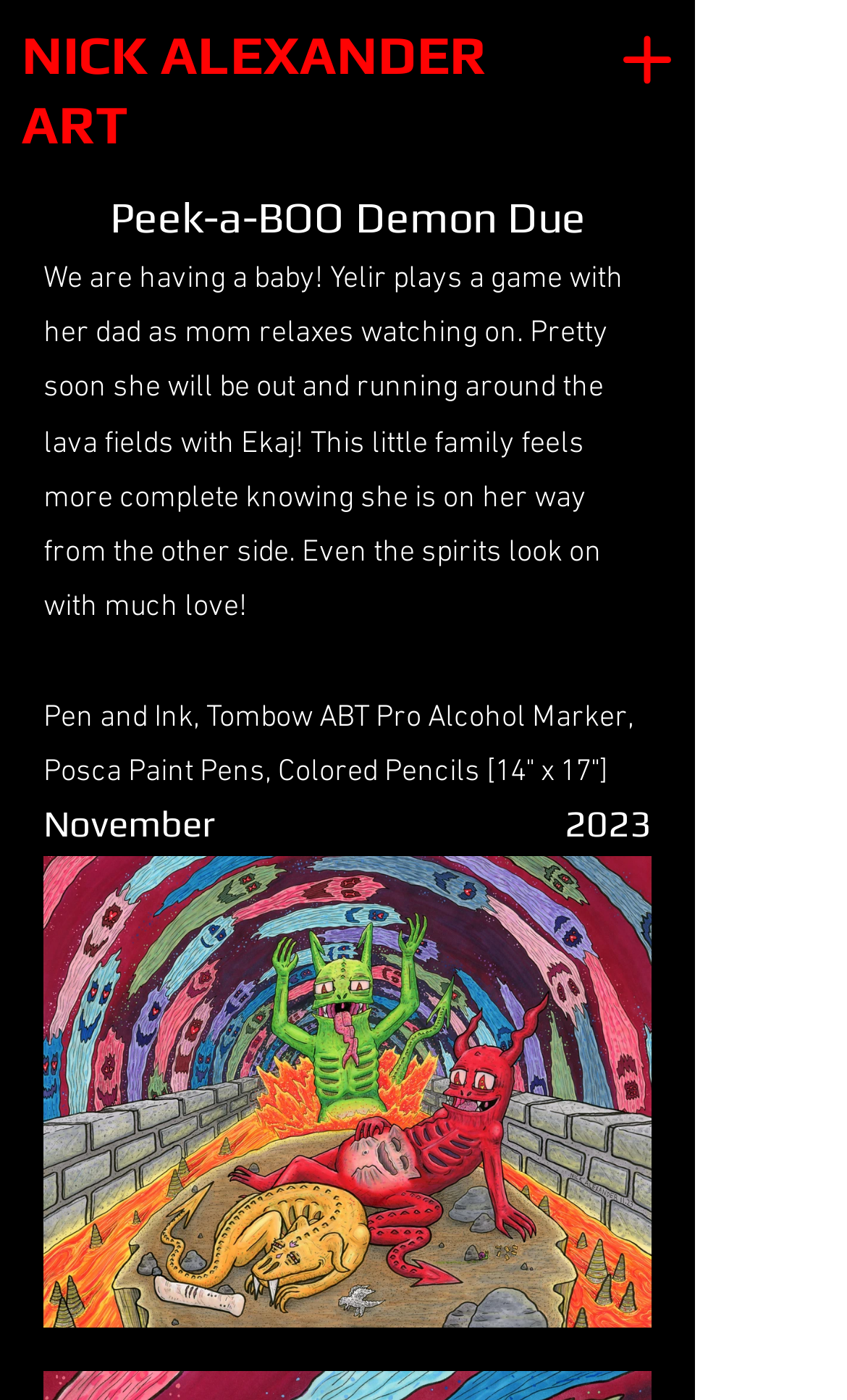What is the name of the artist?
Provide a well-explained and detailed answer to the question.

I found the answer by looking at the link element with the text 'NICK ALEXANDER ART', which is likely the name of the artist.